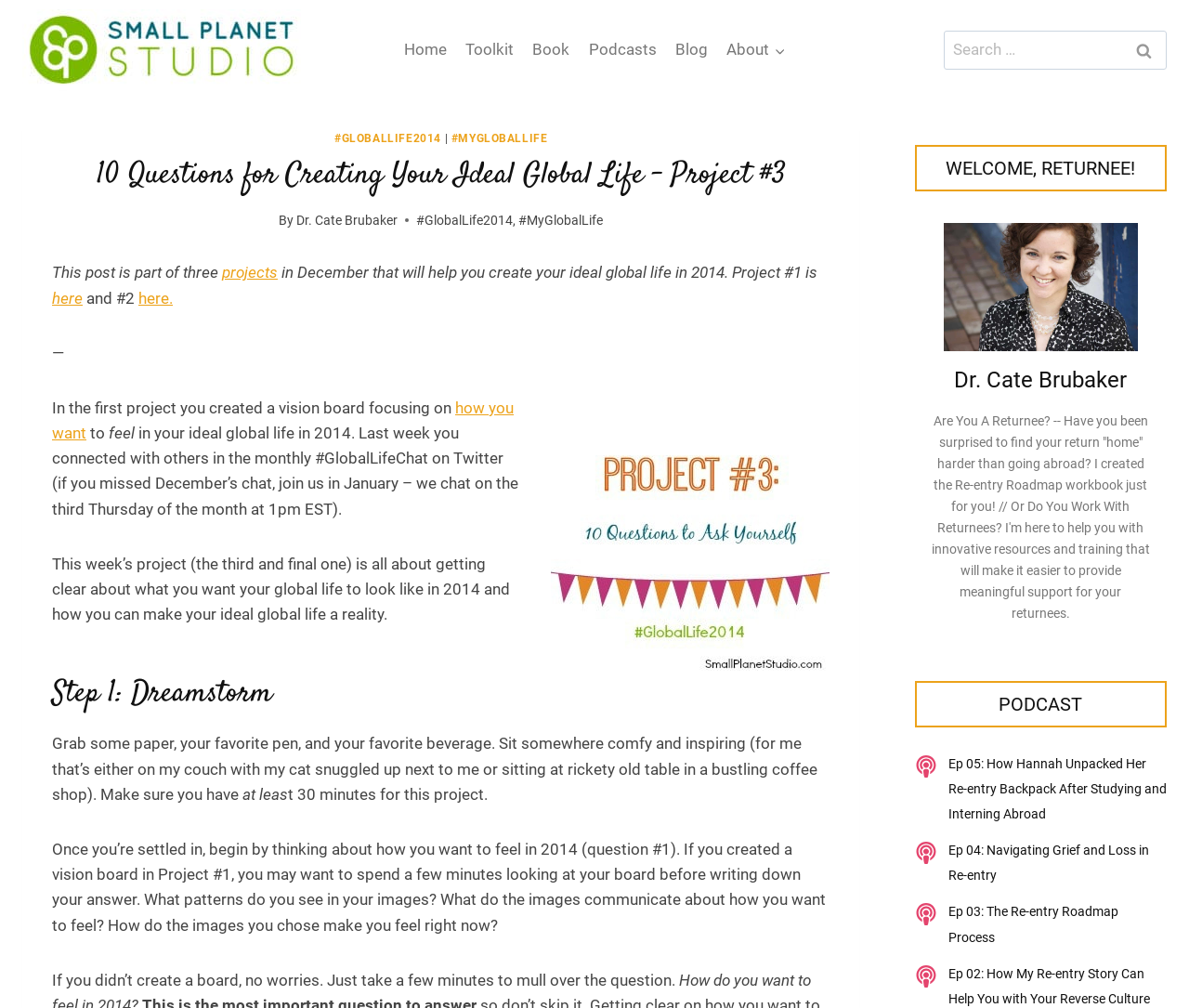Show me the bounding box coordinates of the clickable region to achieve the task as per the instruction: "Search for something".

[0.794, 0.03, 0.981, 0.069]